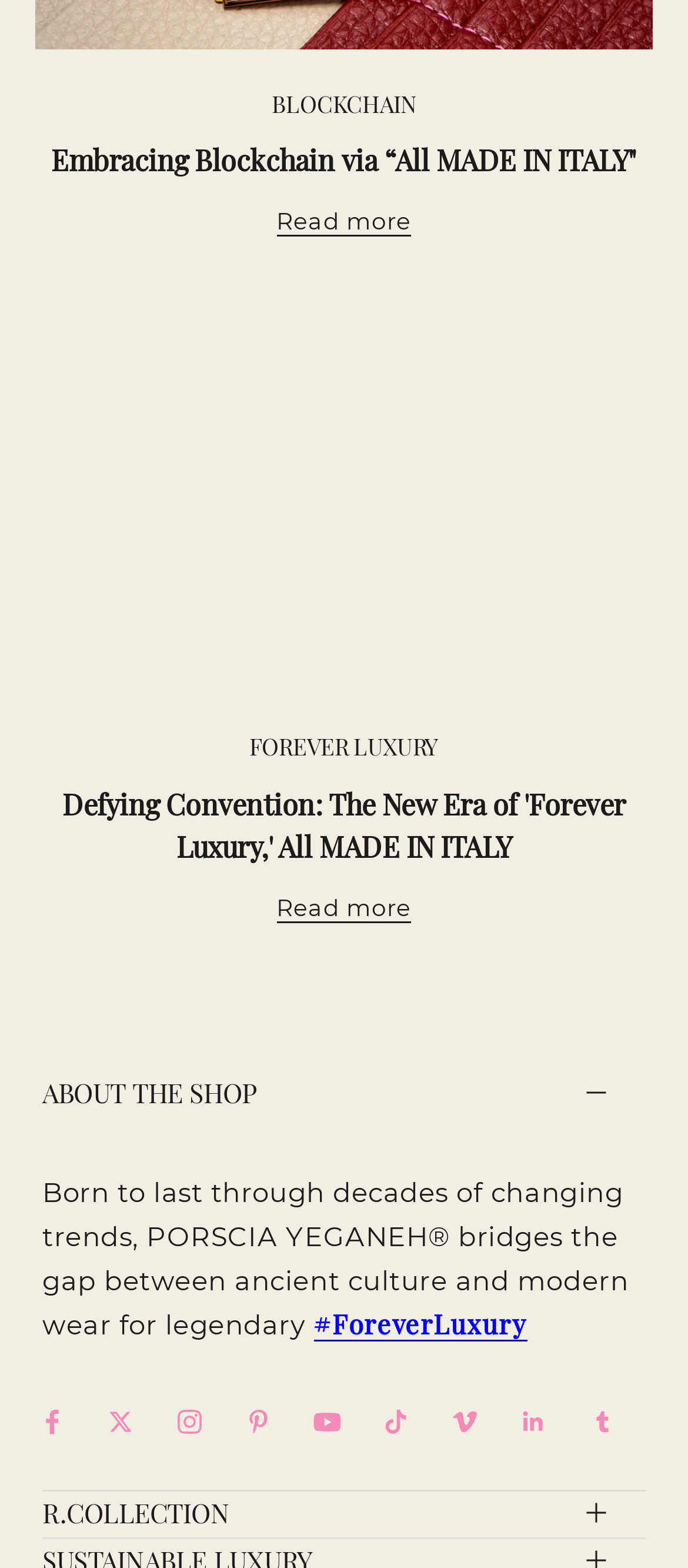Please provide a one-word or short phrase answer to the question:
How many social media platforms can you follow the shop on?

8